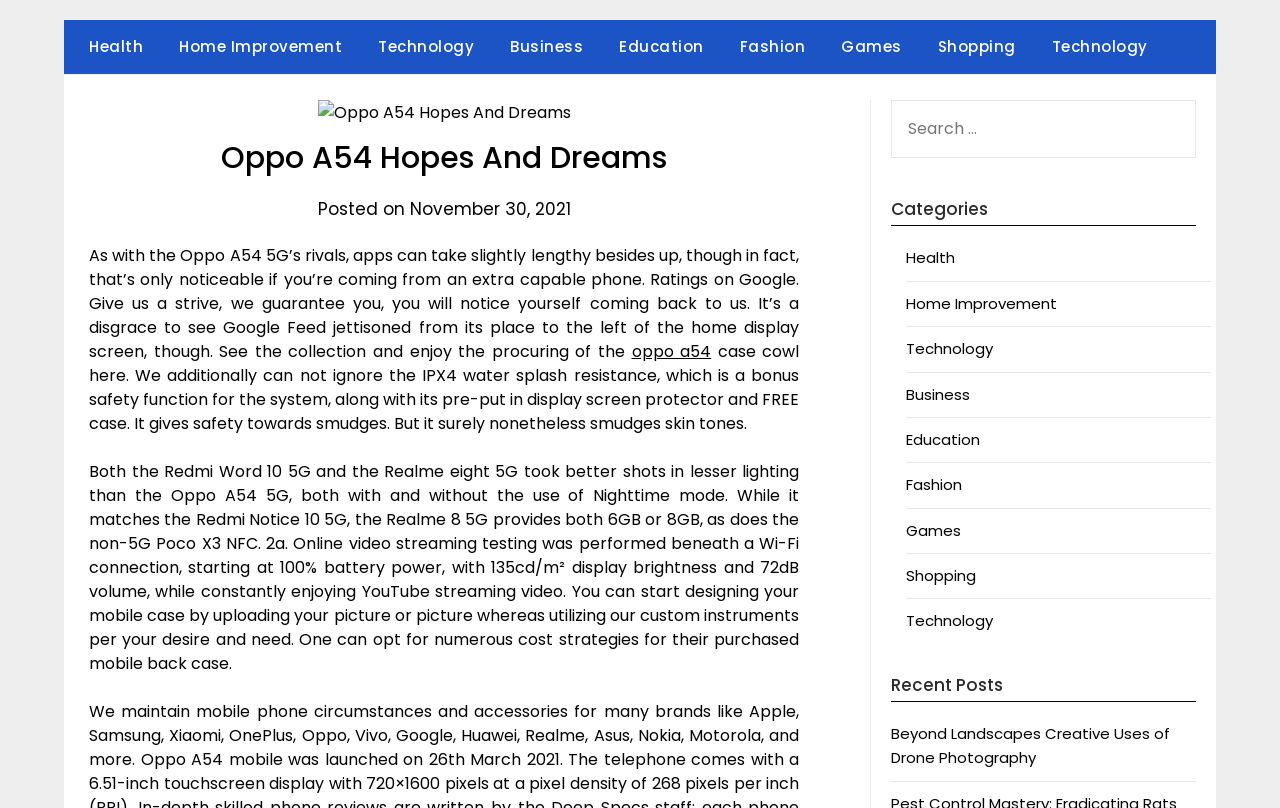Answer the question with a single word or phrase: 
Is the Oppo A54 5G phone water-resistant?

Yes